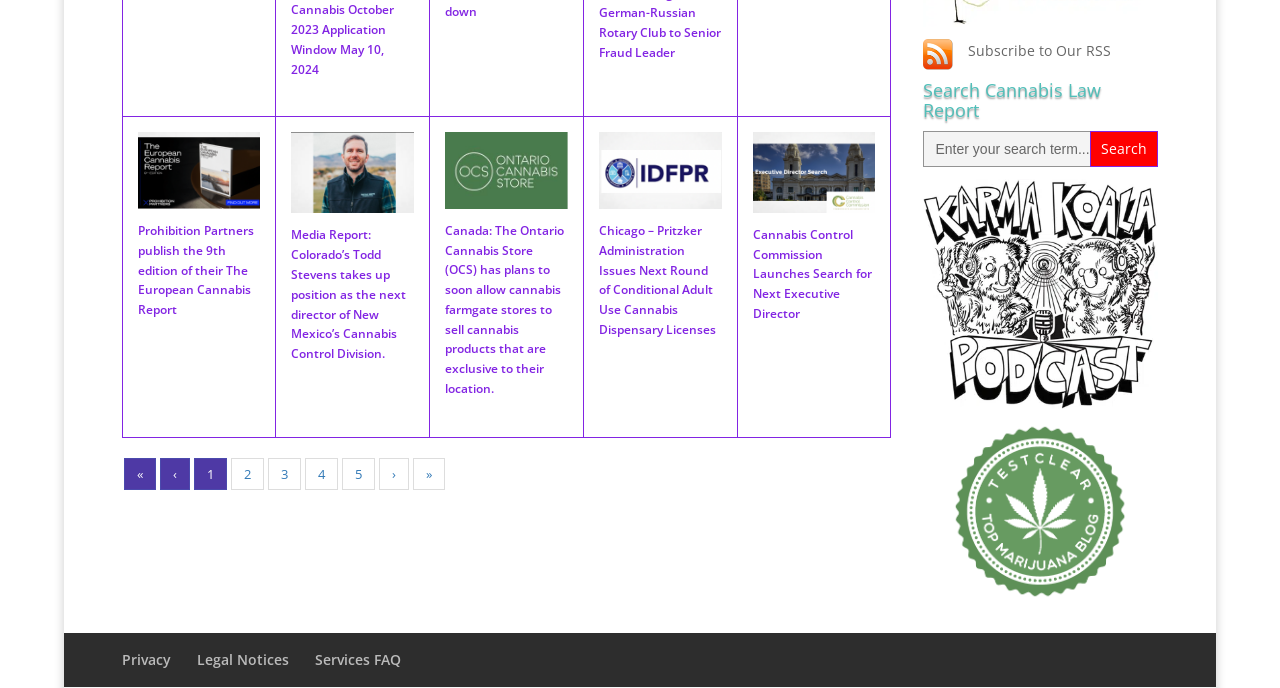Please provide a brief answer to the following inquiry using a single word or phrase:
What is the function of the pagination links?

Navigate between pages